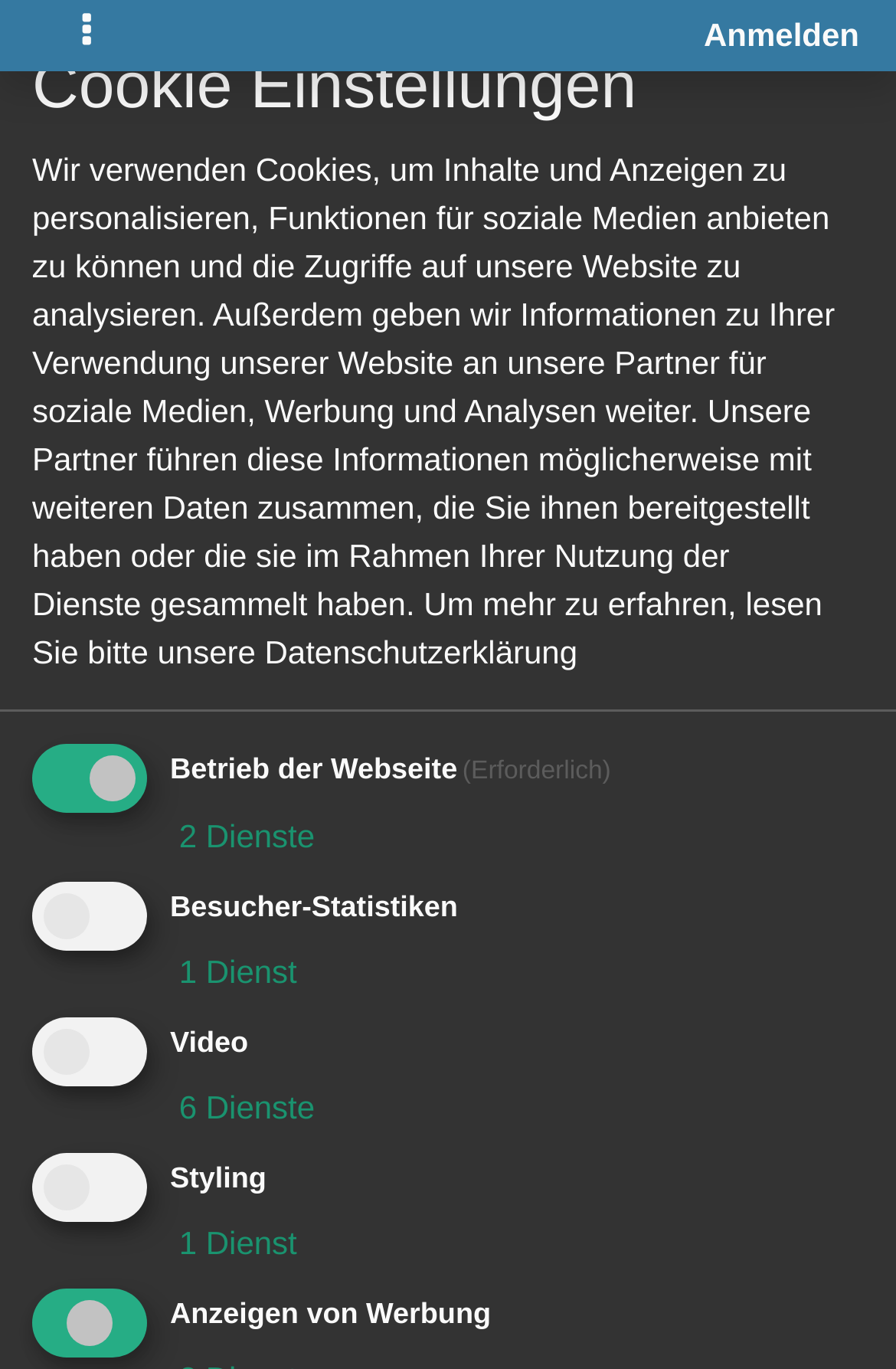What is the topic of the discussion?
Provide a thorough and detailed answer to the question.

Based on the webpage content, the topic of the discussion is about Jonathan Toews, a Canadian Olympic team member, as indicated by the text 'CALGARY -- Jonathan Toews was the second youngest member of the gold medal-winning 2010 Canadian Olympic team.'